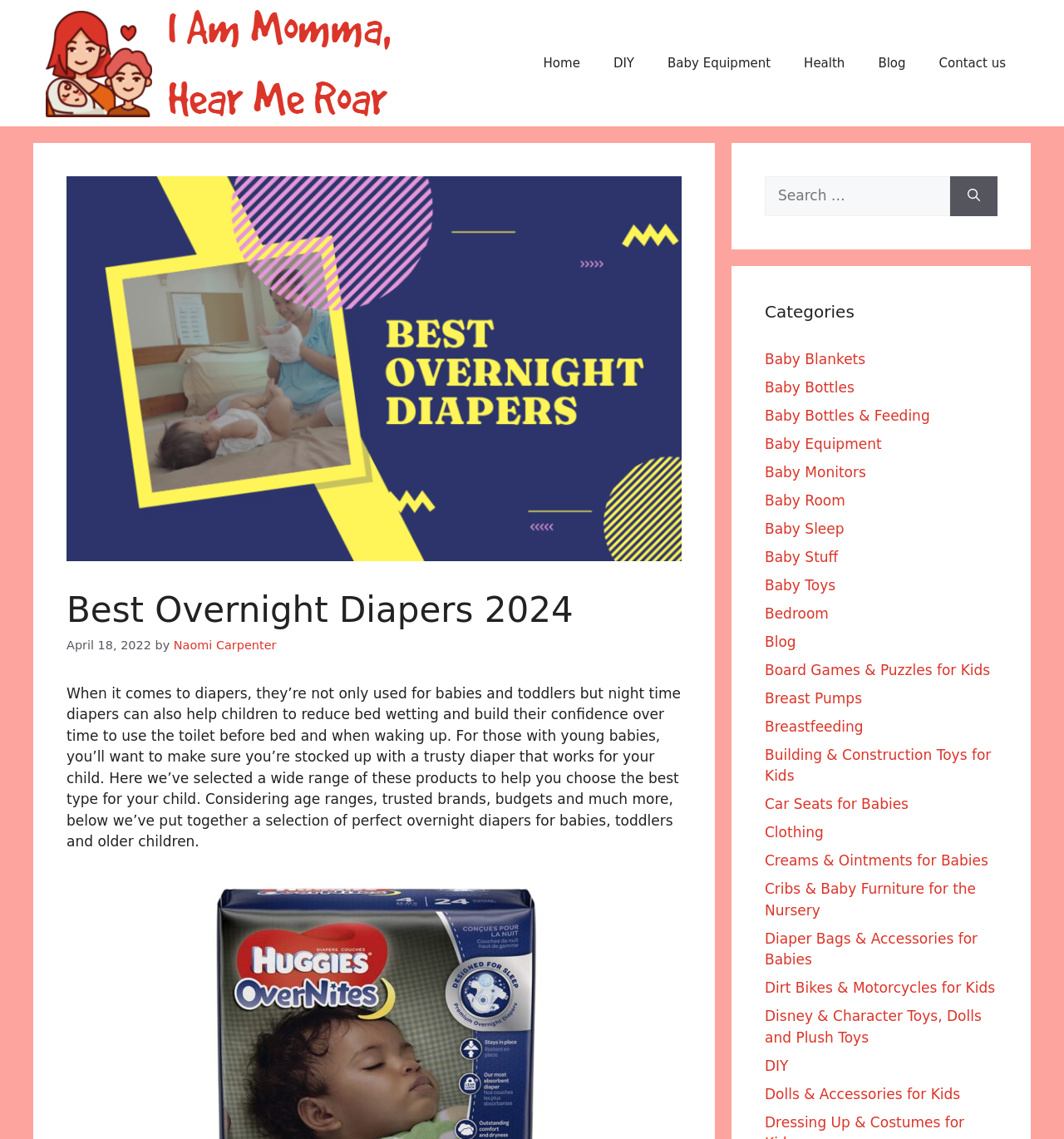Can you determine the bounding box coordinates of the area that needs to be clicked to fulfill the following instruction: "Go to the DIY page"?

[0.561, 0.034, 0.612, 0.077]